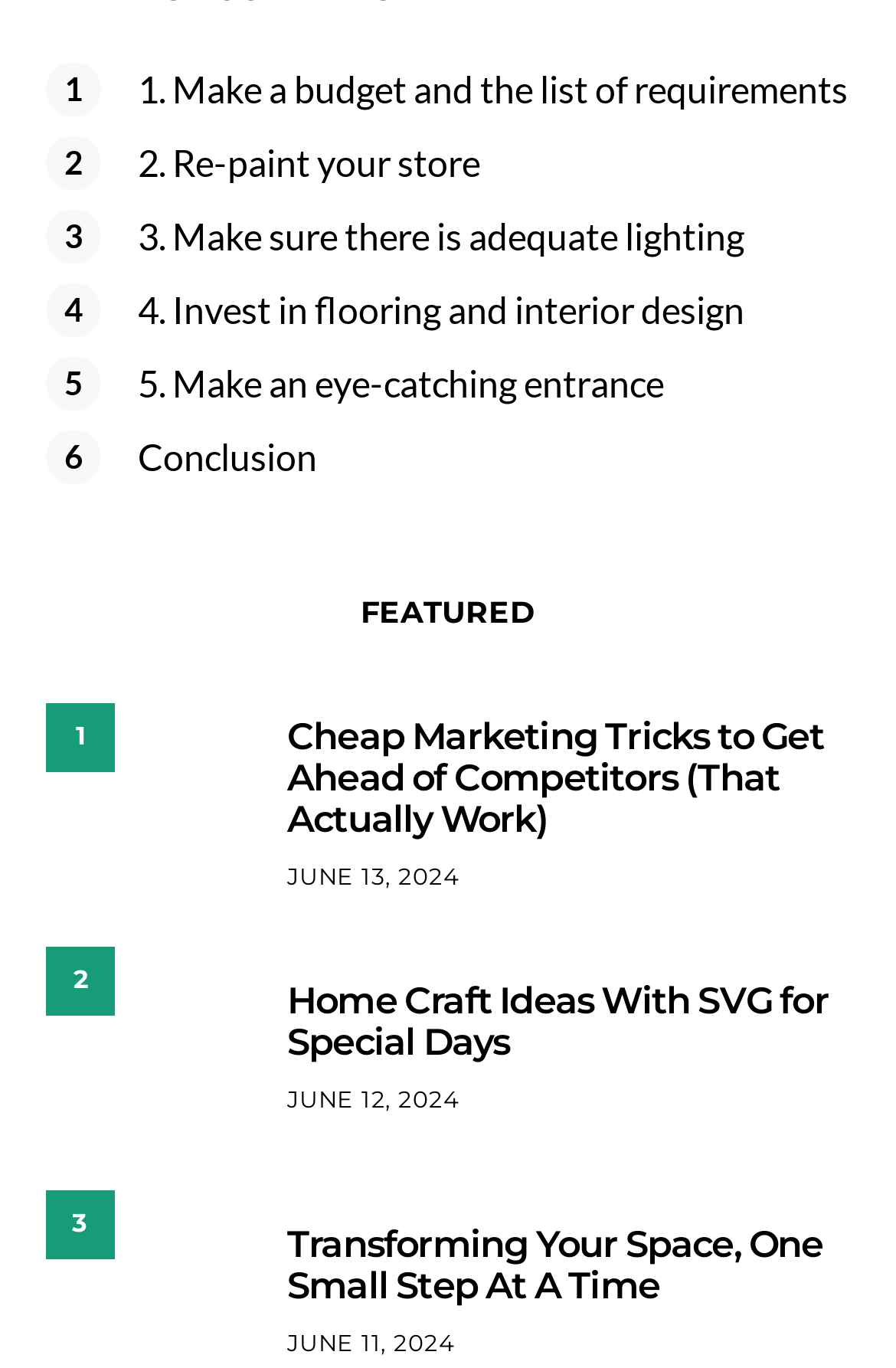What is the date of the article 'Home Craft Ideas With SVG for Special Days'?
Answer the question with a single word or phrase derived from the image.

JUNE 12, 2024